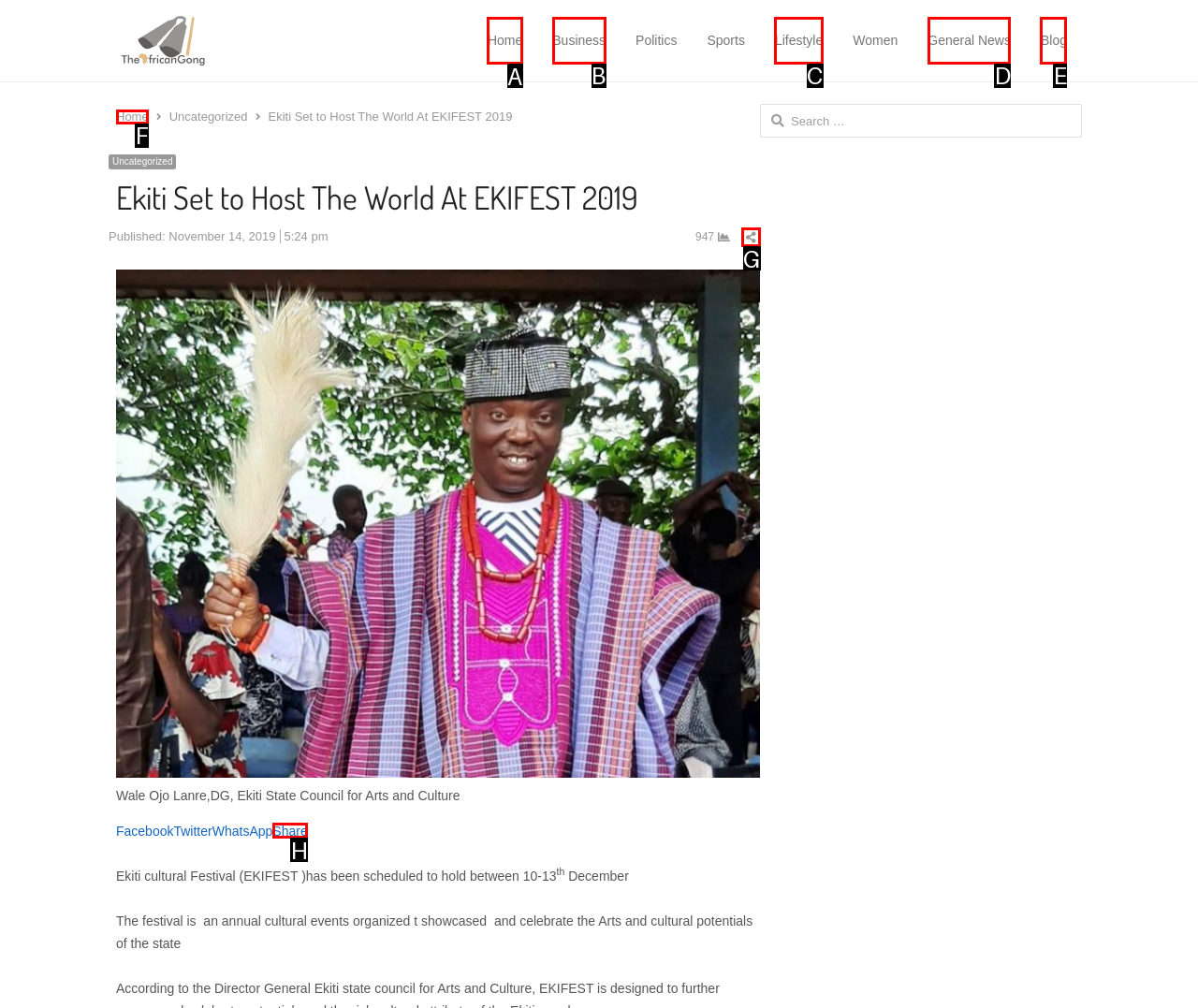Choose the HTML element you need to click to achieve the following task: Click on the Home link
Respond with the letter of the selected option from the given choices directly.

A